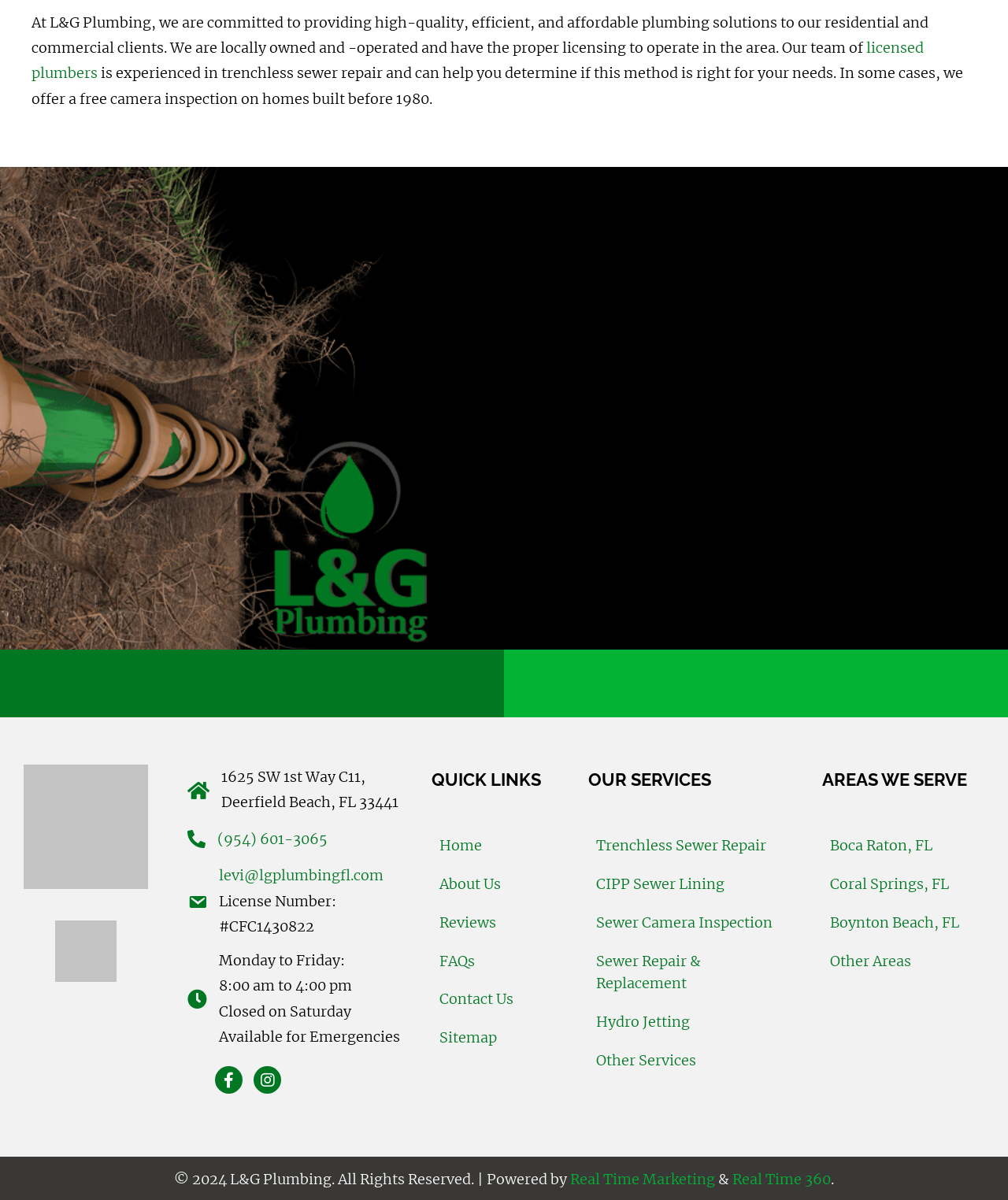What is the phone number to call for scheduling an appointment?
Please provide a comprehensive answer based on the contents of the image.

The phone number to call for scheduling an appointment can be found in the middle section of the webpage, where it is written 'CALL US: (954) 601-3065'.